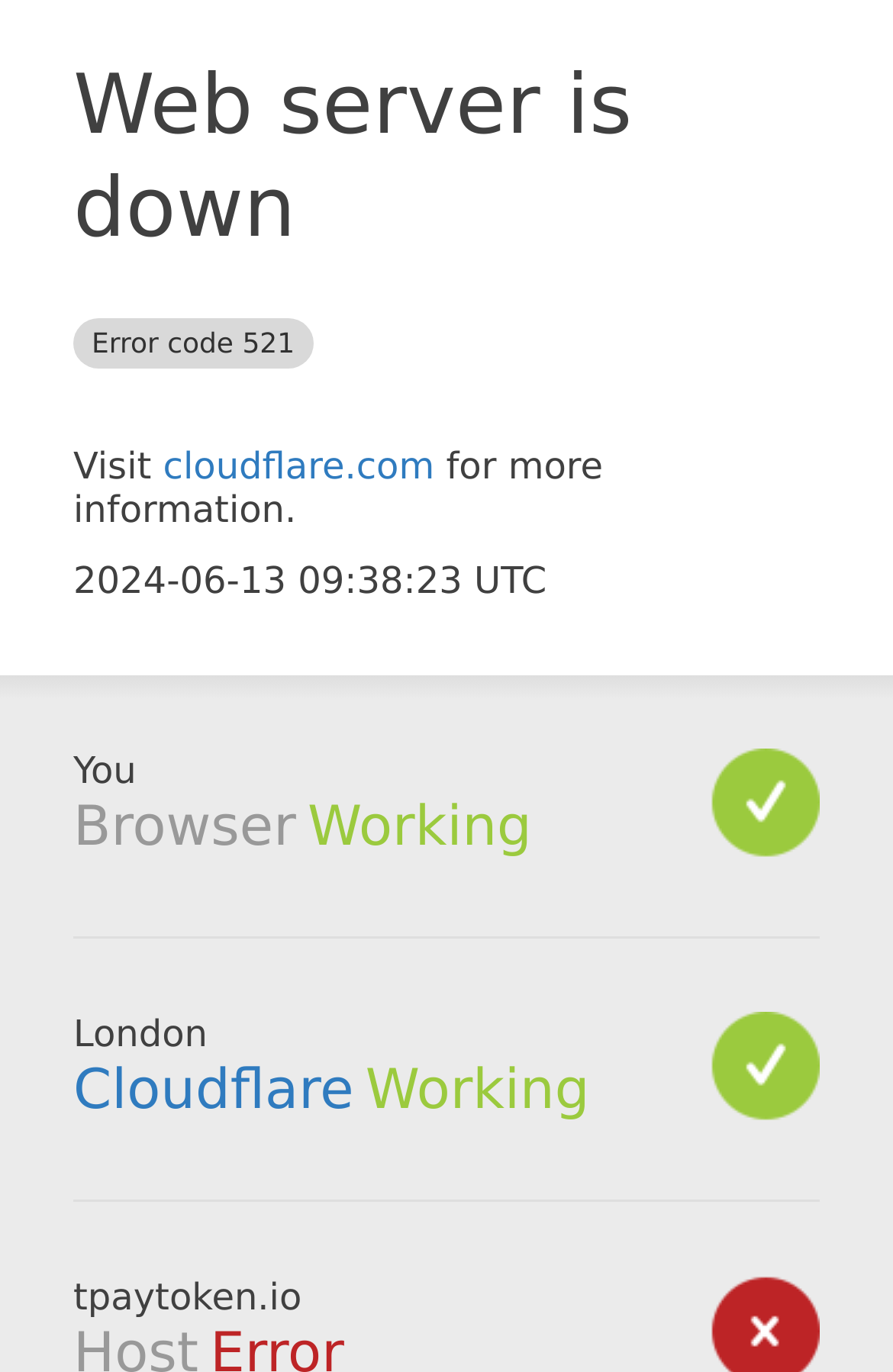Please extract and provide the main headline of the webpage.

Web server is down Error code 521